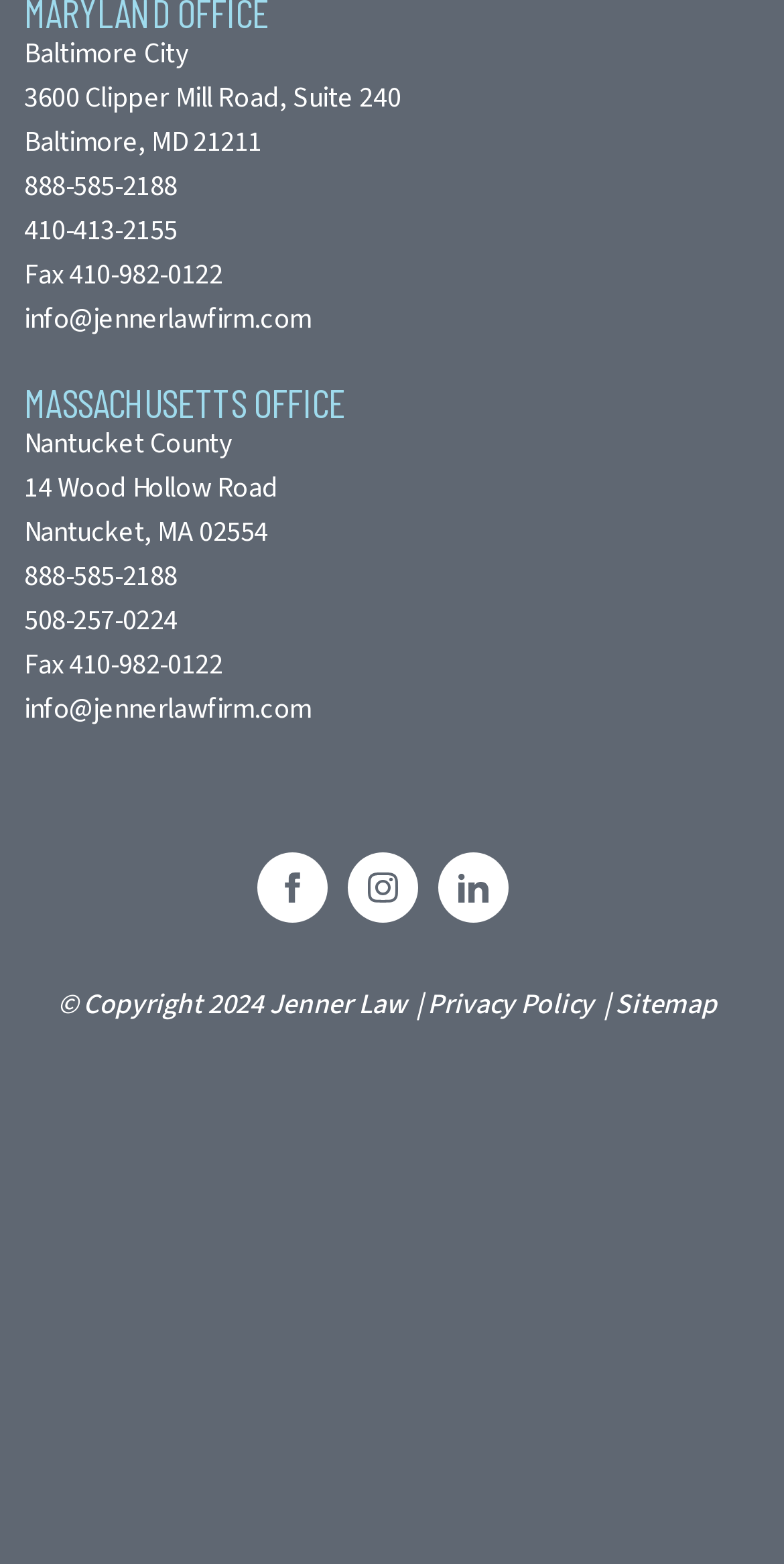Given the description "| Privacy Policy", provide the bounding box coordinates of the corresponding UI element.

[0.531, 0.628, 0.757, 0.658]